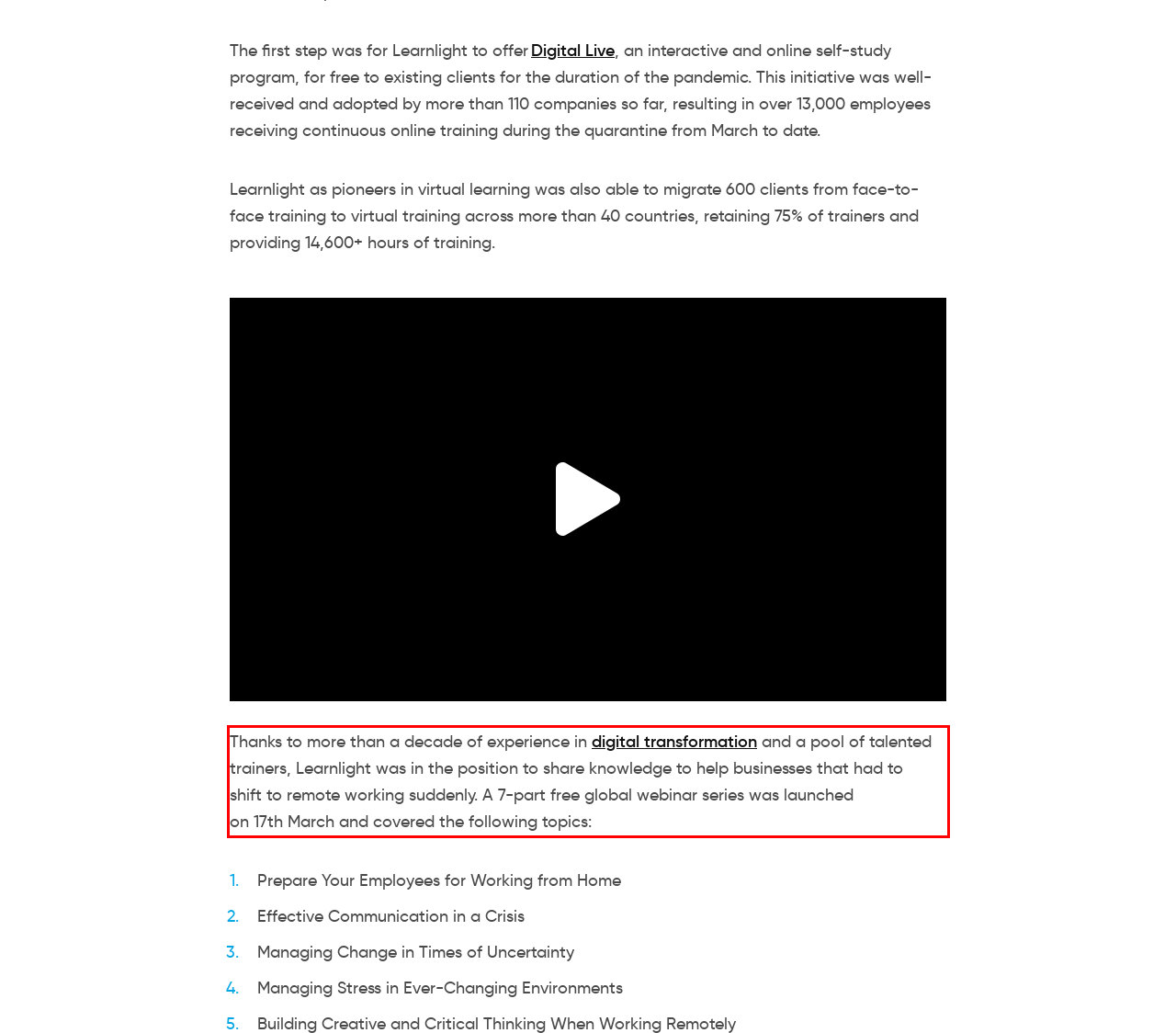Examine the webpage screenshot and use OCR to obtain the text inside the red bounding box.

Thanks to more than a decade of experience in digital transformation and a pool of talented trainers, Learnlight was in the position to share knowledge to help businesses that had to shift to remote working suddenly. A 7-part free global webinar series was launched on 17th March and covered the following topics: